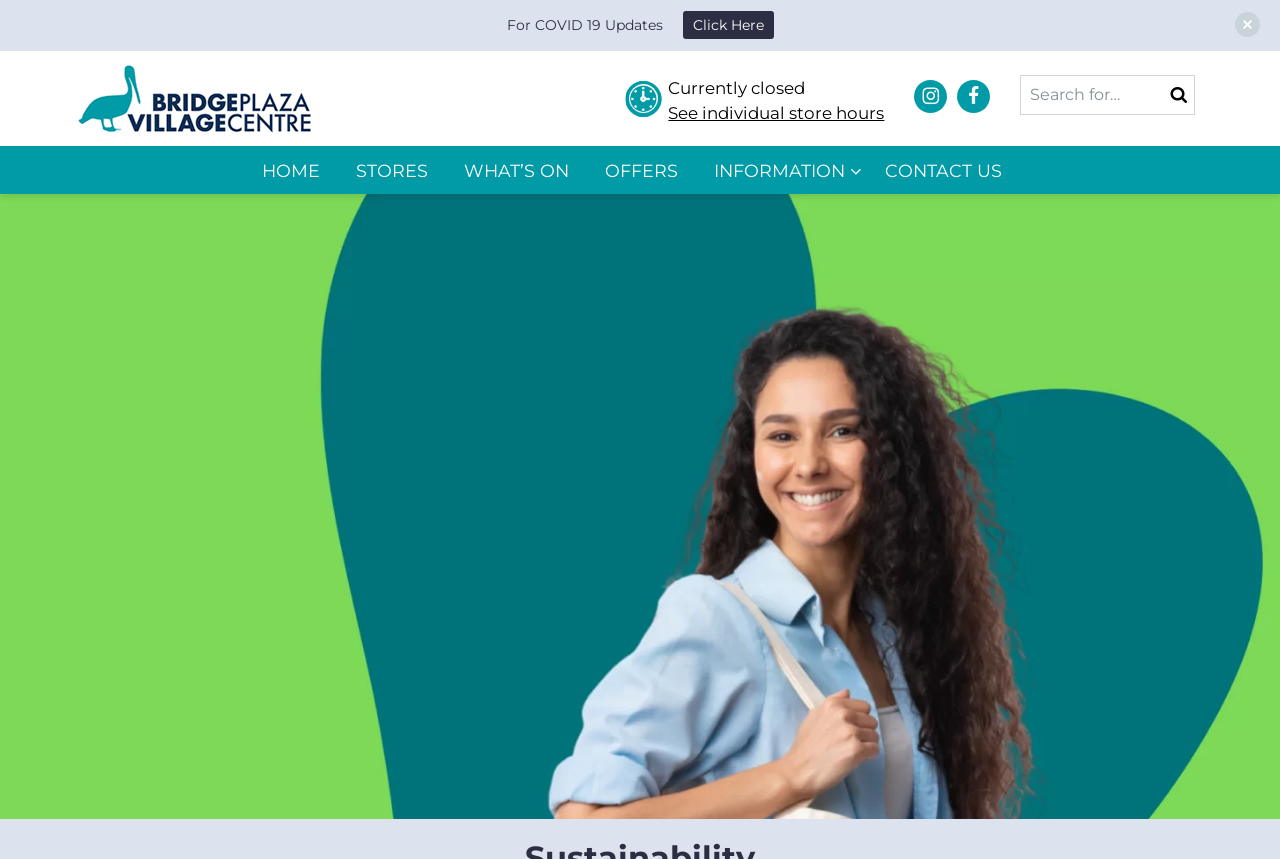Find the bounding box of the UI element described as: "CONTACT US". The bounding box coordinates should be given as four float values between 0 and 1, i.e., [left, top, right, bottom].

[0.684, 0.17, 0.803, 0.226]